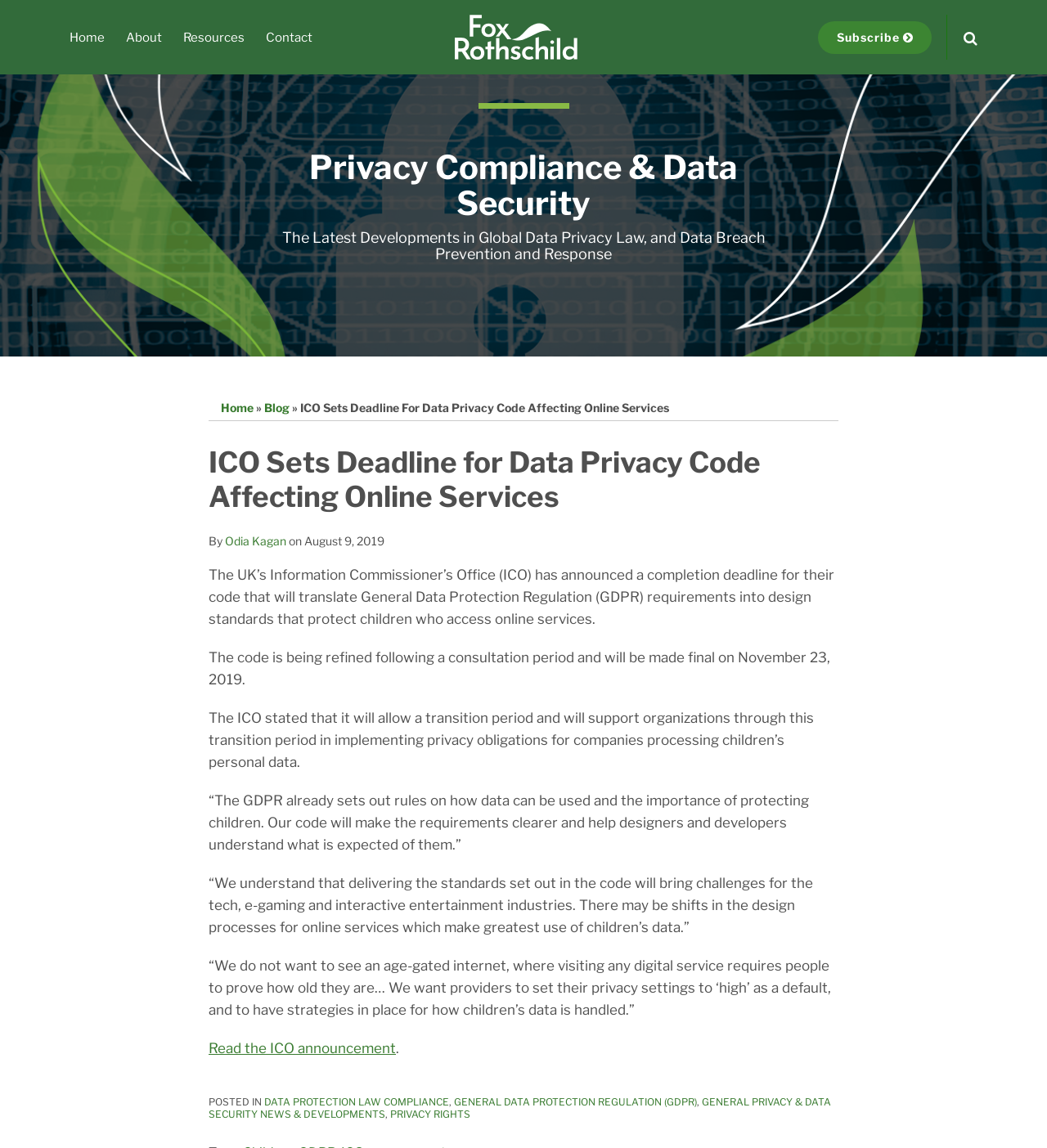Find the bounding box coordinates for the area you need to click to carry out the instruction: "Visit the 'Blog' page". The coordinates should be four float numbers between 0 and 1, indicated as [left, top, right, bottom].

[0.252, 0.349, 0.277, 0.361]